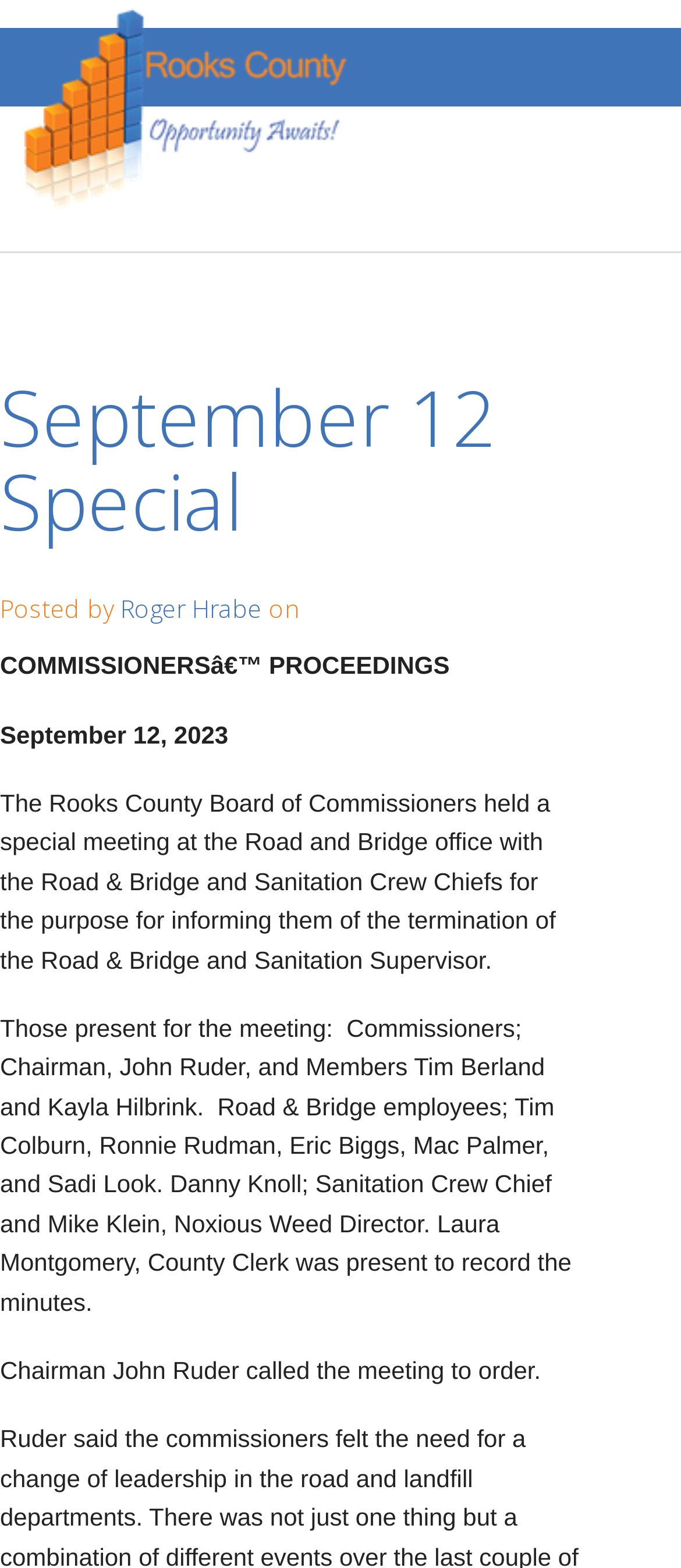What is the purpose of the special meeting? Please answer the question using a single word or phrase based on the image.

Termination of Road & Bridge and Sanitation Supervisor